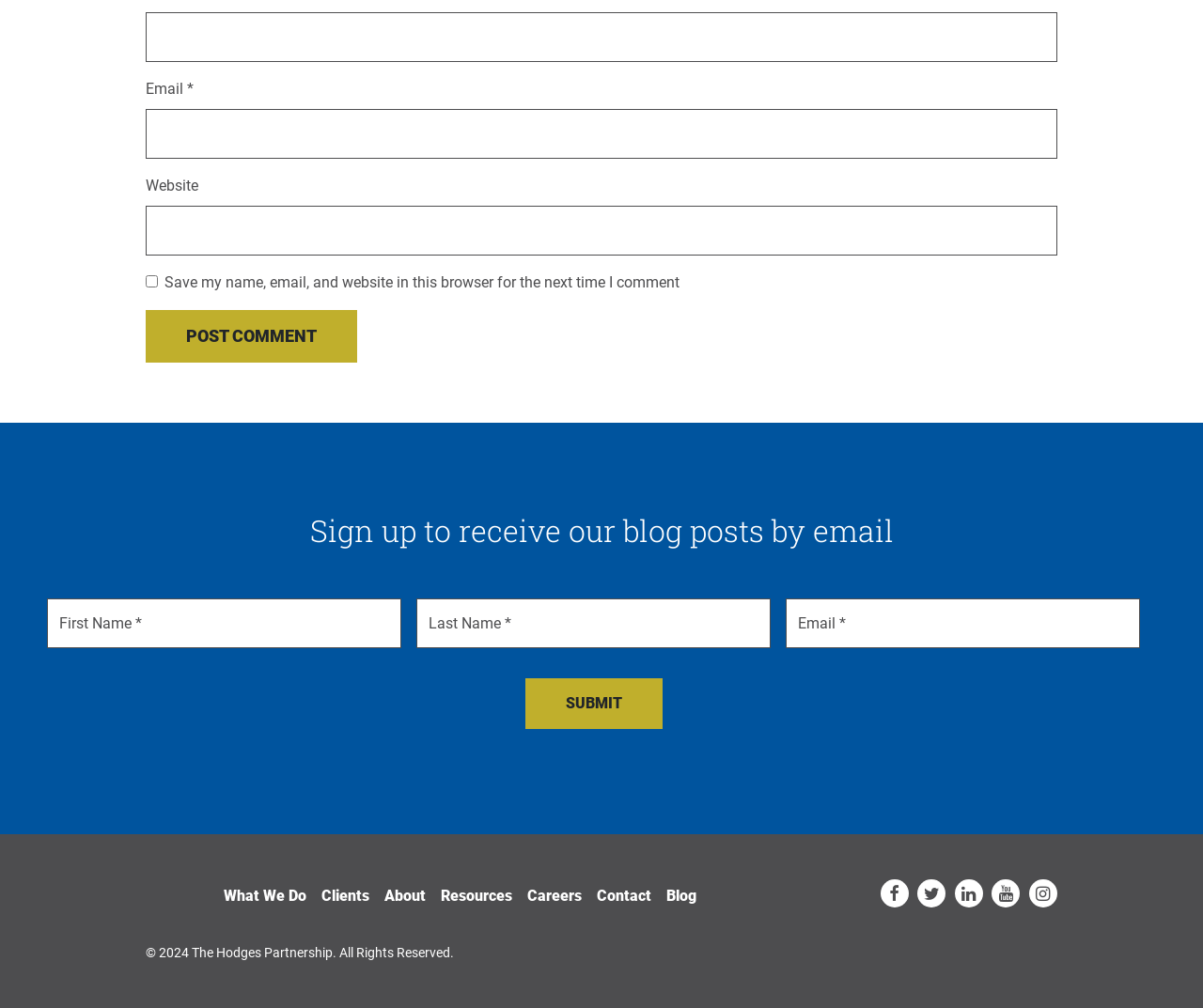What is the company name mentioned on the webpage?
Answer the question with a single word or phrase, referring to the image.

The Hodges Partnership